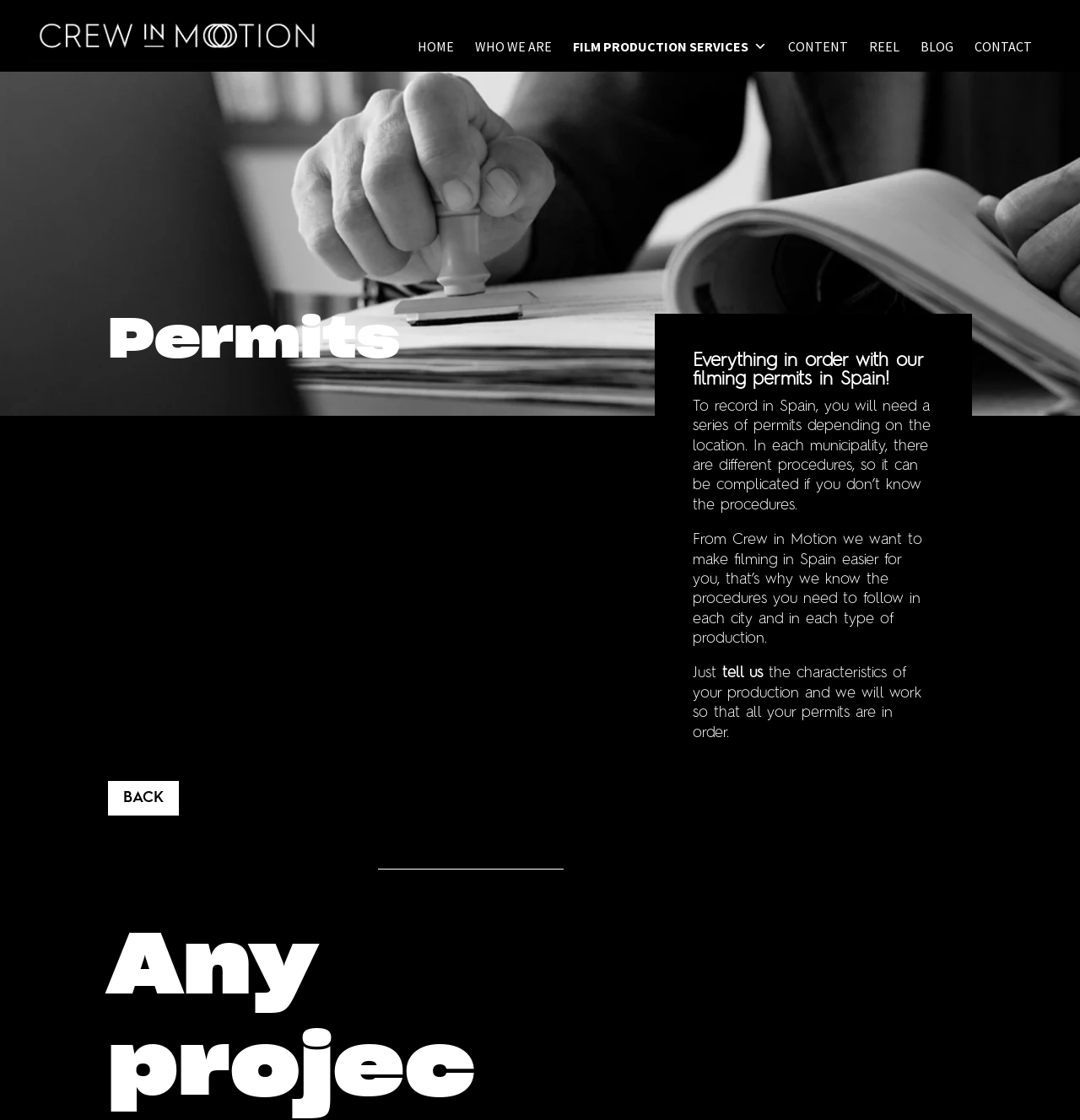Please specify the bounding box coordinates in the format (top-left x, top-left y, bottom-right x, bottom-right y), with all values as floating point numbers between 0 and 1. Identify the bounding box of the UI element described by: Travel

None